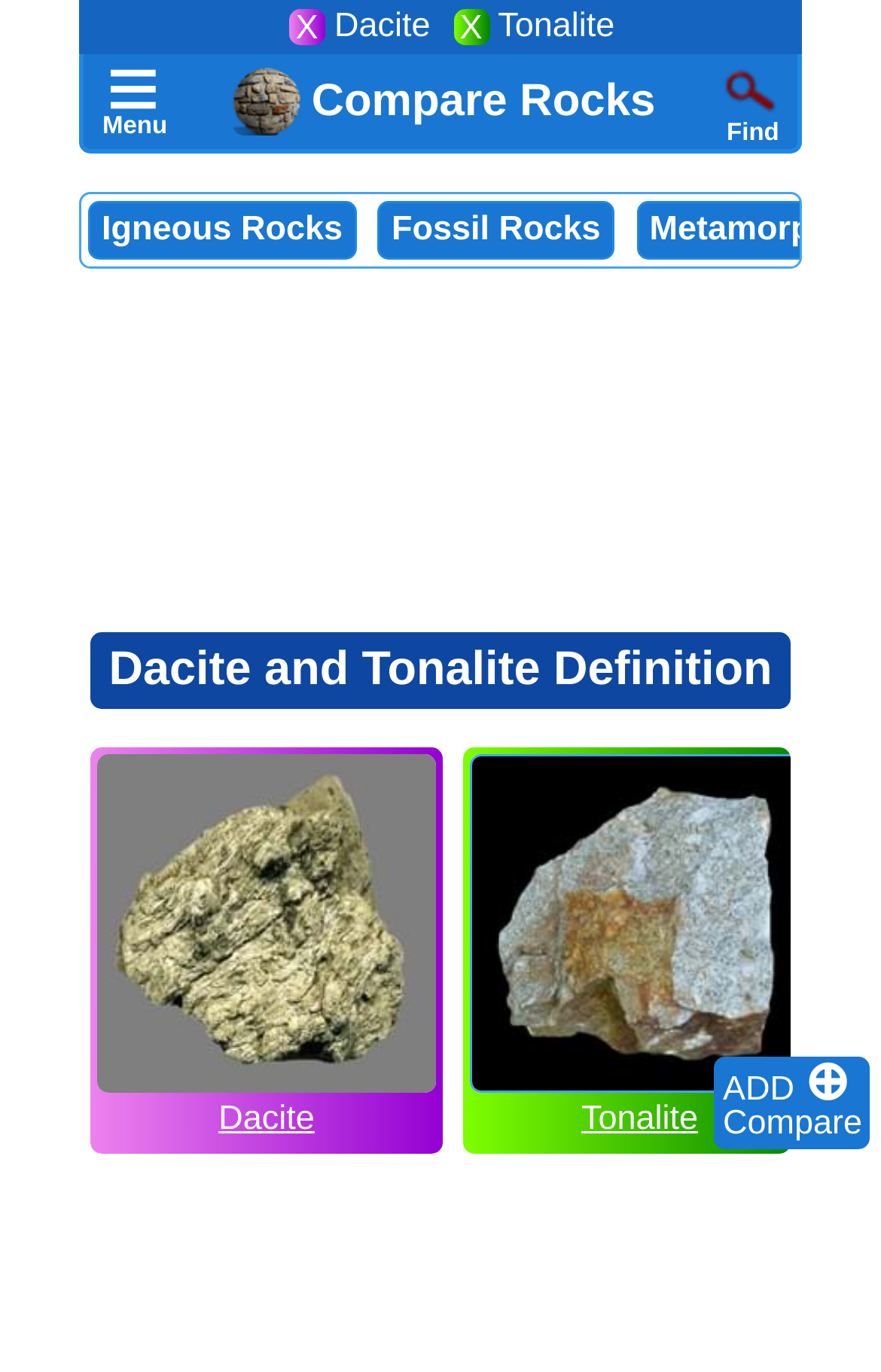Given the element description Compare Rocks, identify the bounding box coordinates for the UI element on the webpage screenshot. The format should be (top-left x, top-left y, bottom-right x, bottom-right y), with values between 0 and 1.

[0.264, 0.049, 0.744, 0.099]